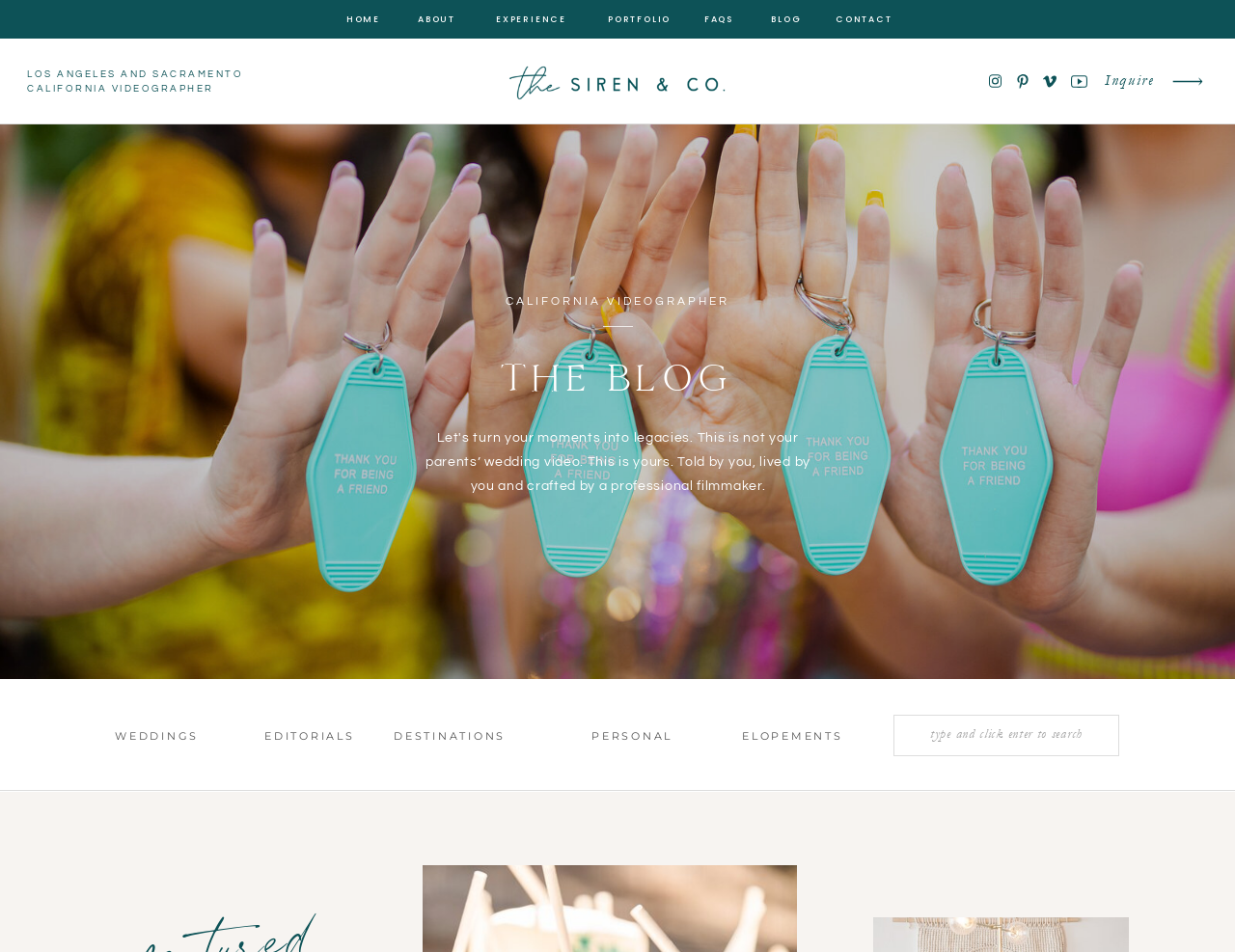What is the profession of the person or company?
Provide a fully detailed and comprehensive answer to the question.

I inferred this from the headings and content on the page, which suggest that the person or company is a videographer specializing in wedding videography.